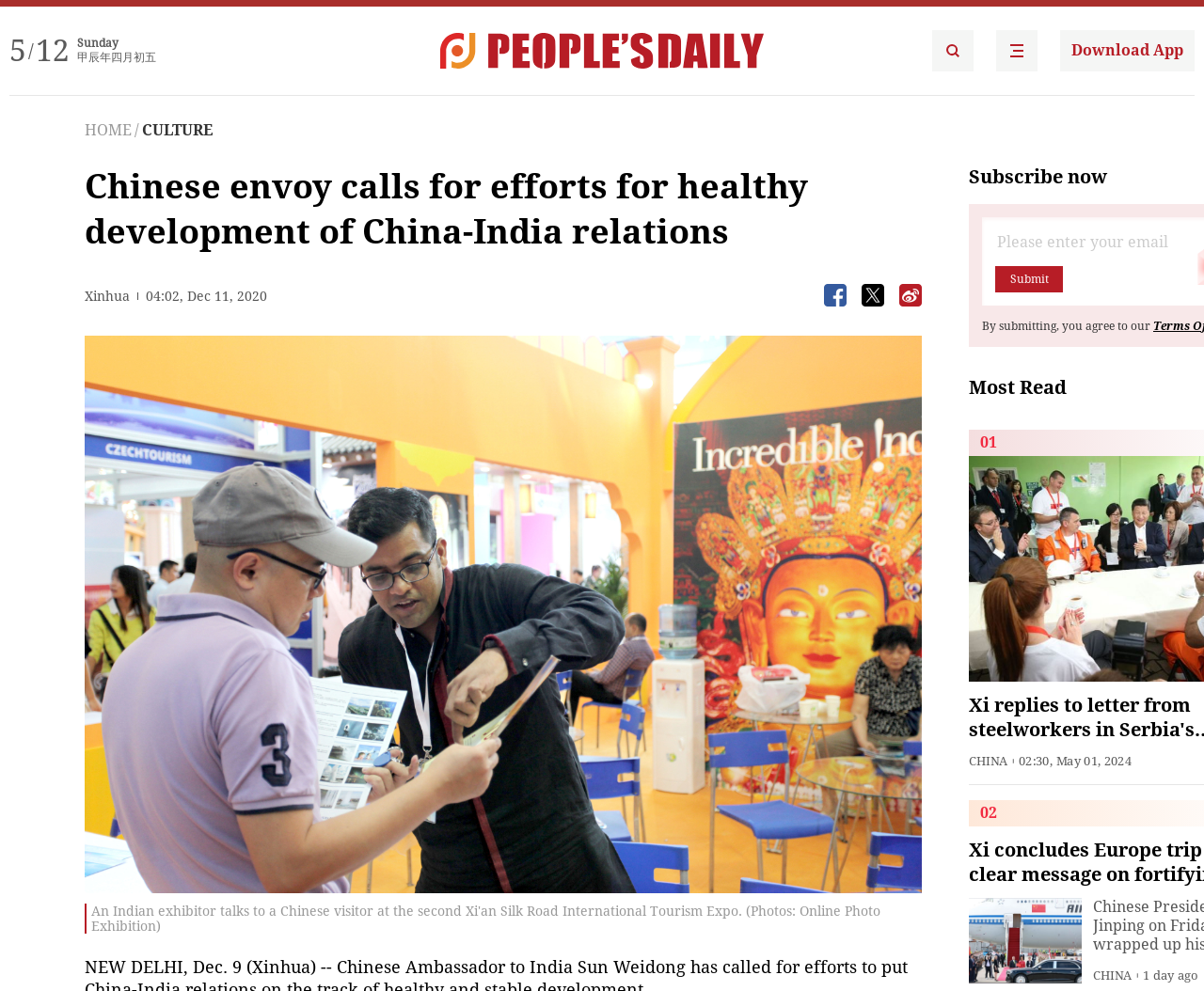How many links are there in the navigation menu?
Provide an in-depth answer to the question, covering all aspects.

I counted the number of links in the navigation menu by looking at the elements with the type 'link' and found three links with text 'HOME', 'CULTURE', and '/'.